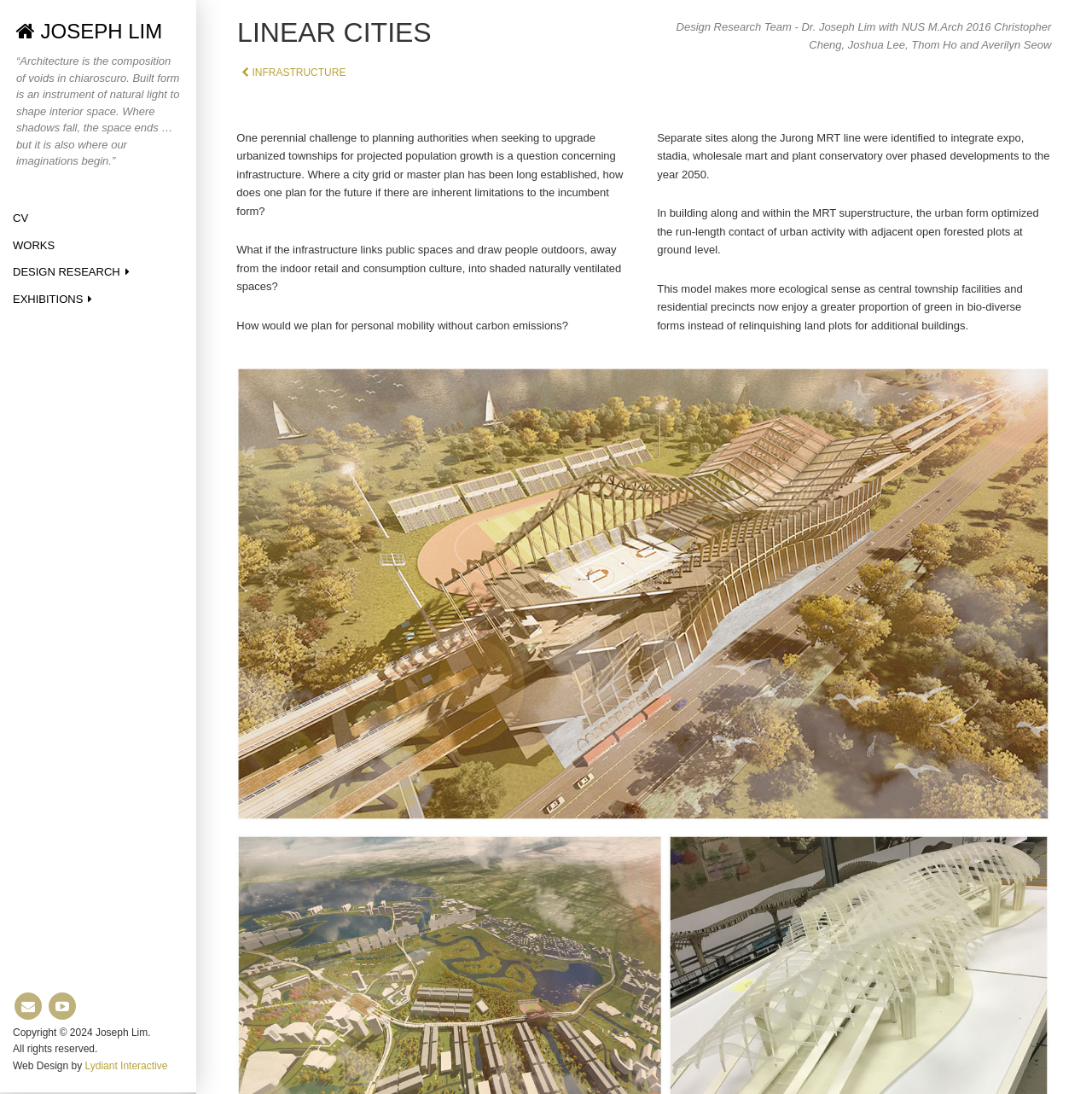Please identify the bounding box coordinates of the element that needs to be clicked to perform the following instruction: "Visit Joseph Lim's homepage".

[0.015, 0.018, 0.149, 0.039]